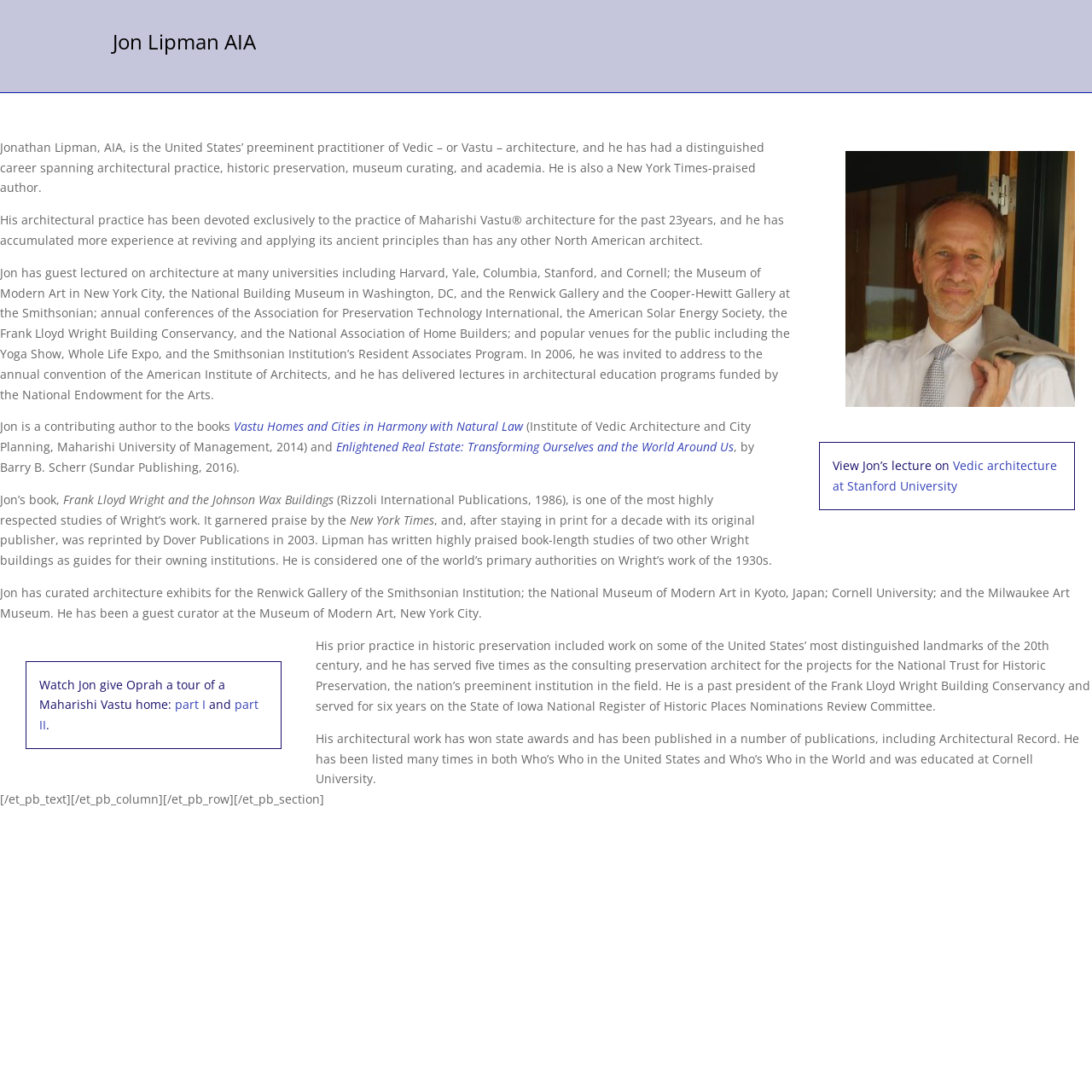Can you find the bounding box coordinates for the element to click on to achieve the instruction: "Search for something"?

[0.1, 0.0, 0.9, 0.001]